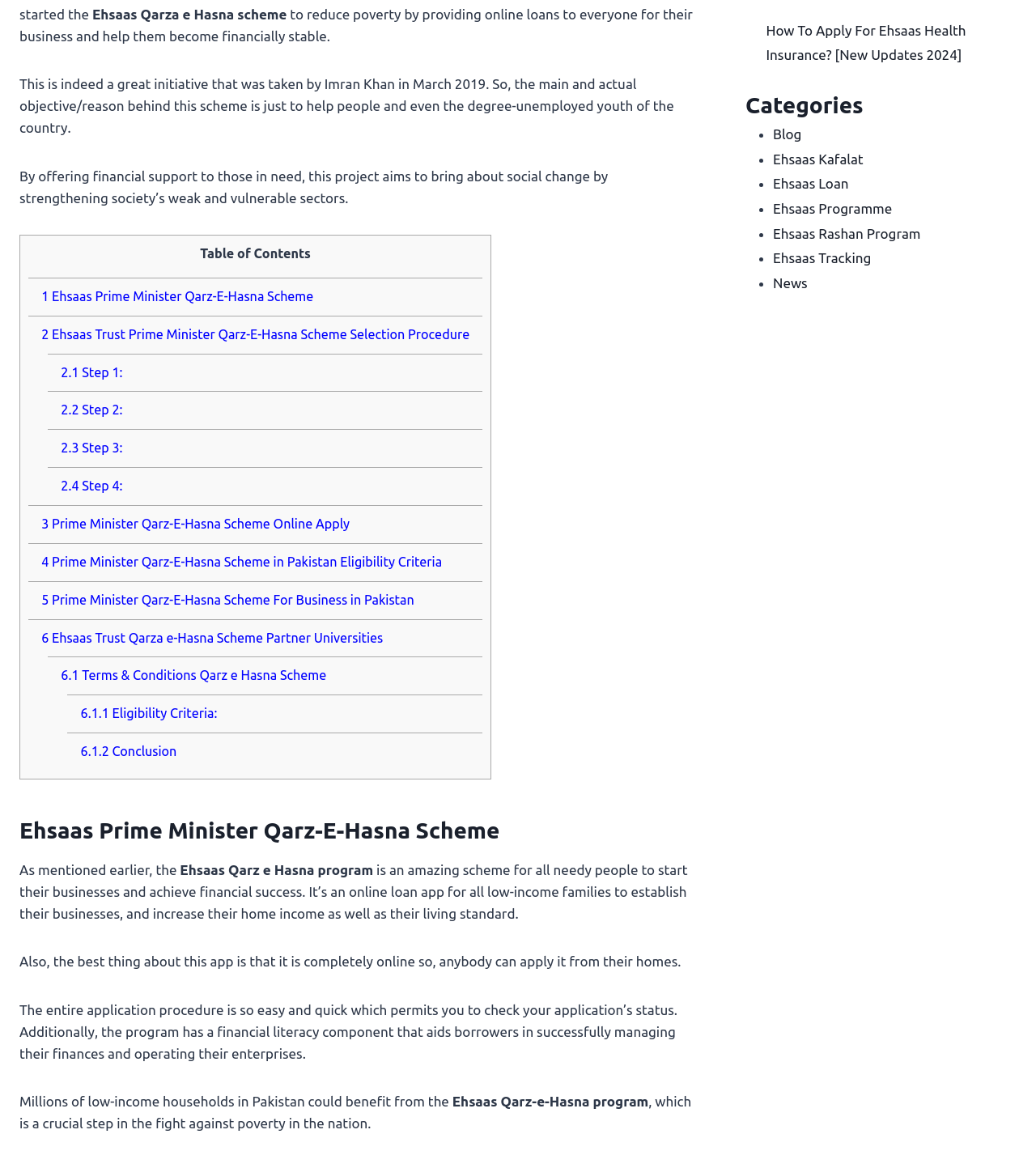Provide the bounding box coordinates of the HTML element described by the text: "News".

[0.746, 0.236, 0.779, 0.249]